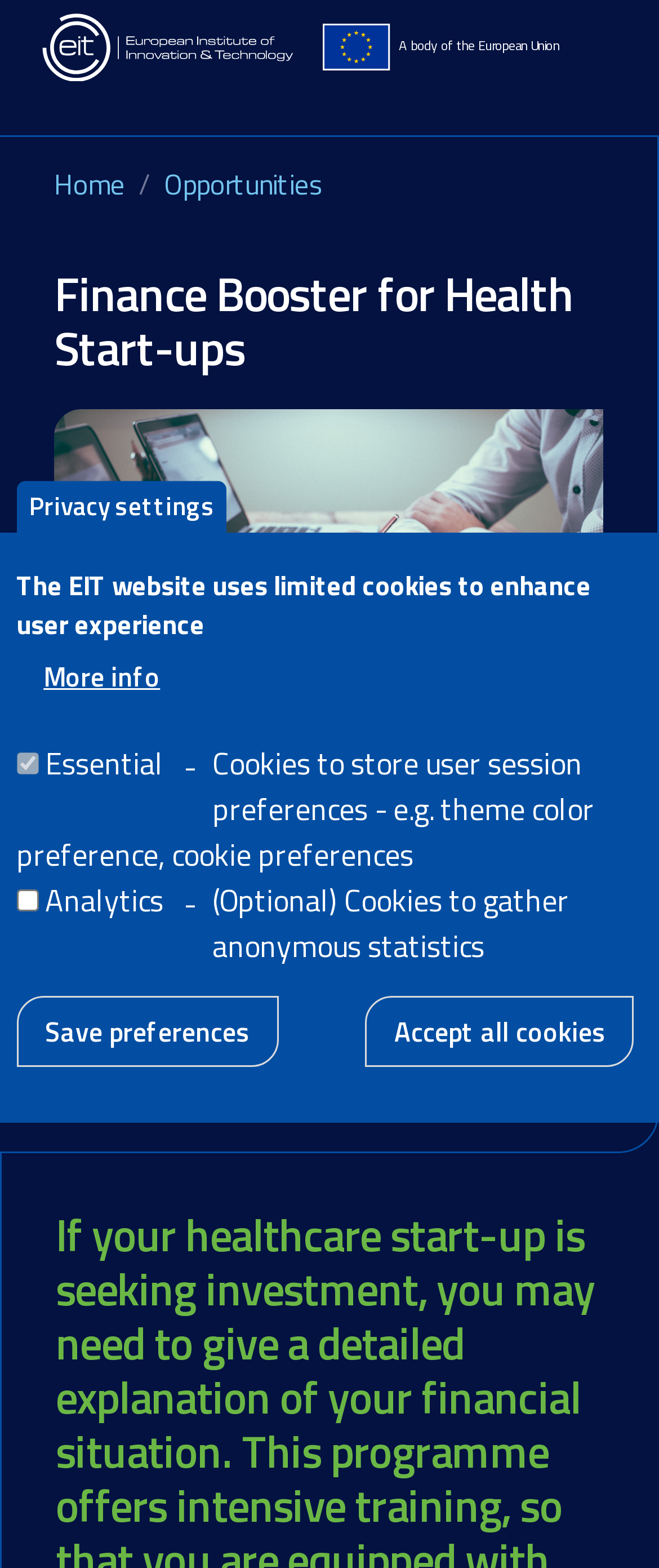Locate the bounding box coordinates of the area to click to fulfill this instruction: "Click the Home link". The bounding box should be presented as four float numbers between 0 and 1, in the order [left, top, right, bottom].

[0.064, 0.009, 0.449, 0.052]